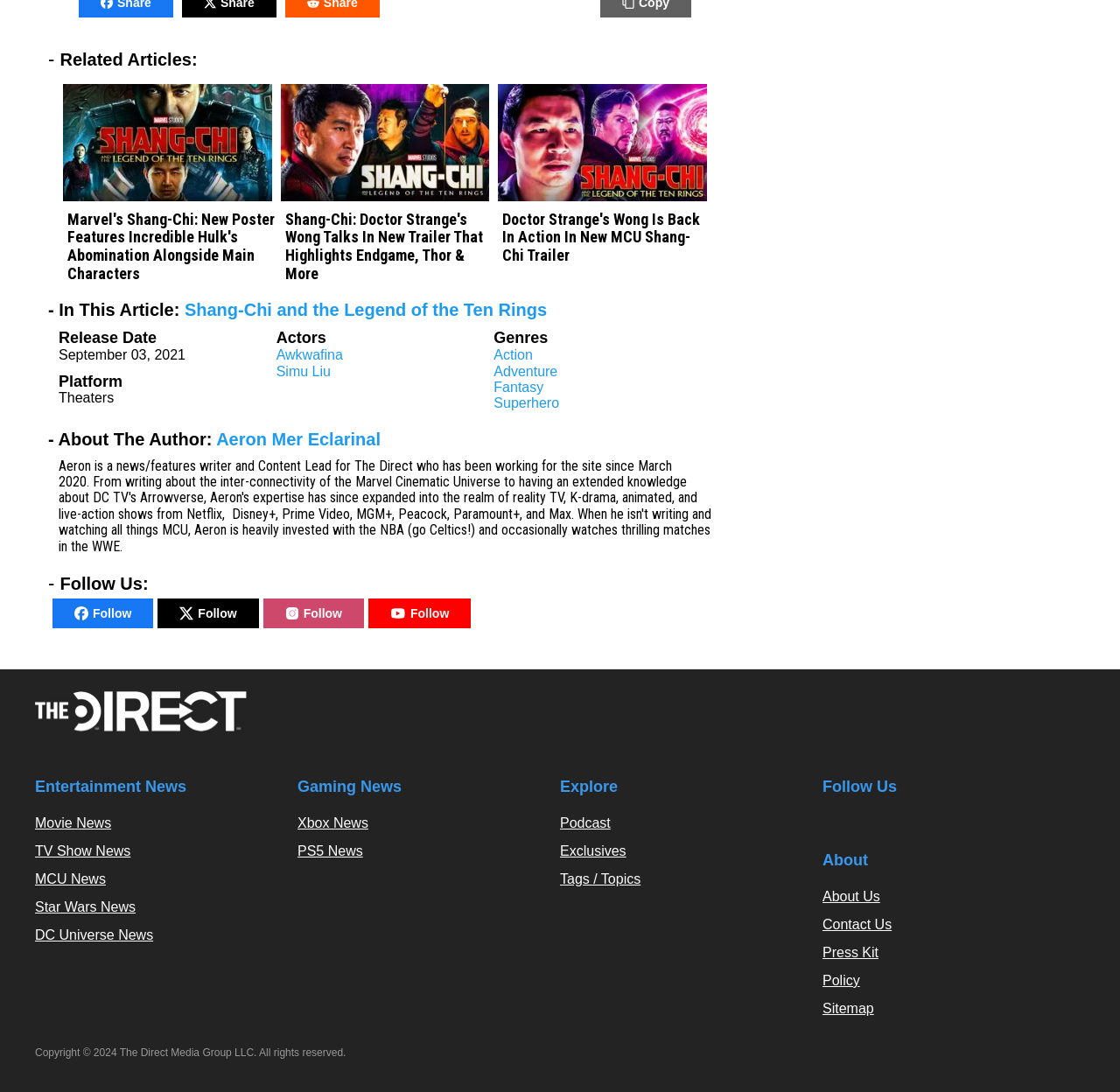By analyzing the image, answer the following question with a detailed response: What is the name of the website?

I found the name of the website by looking at the contentinfo element and finding the link element with the text 'The Direct'.